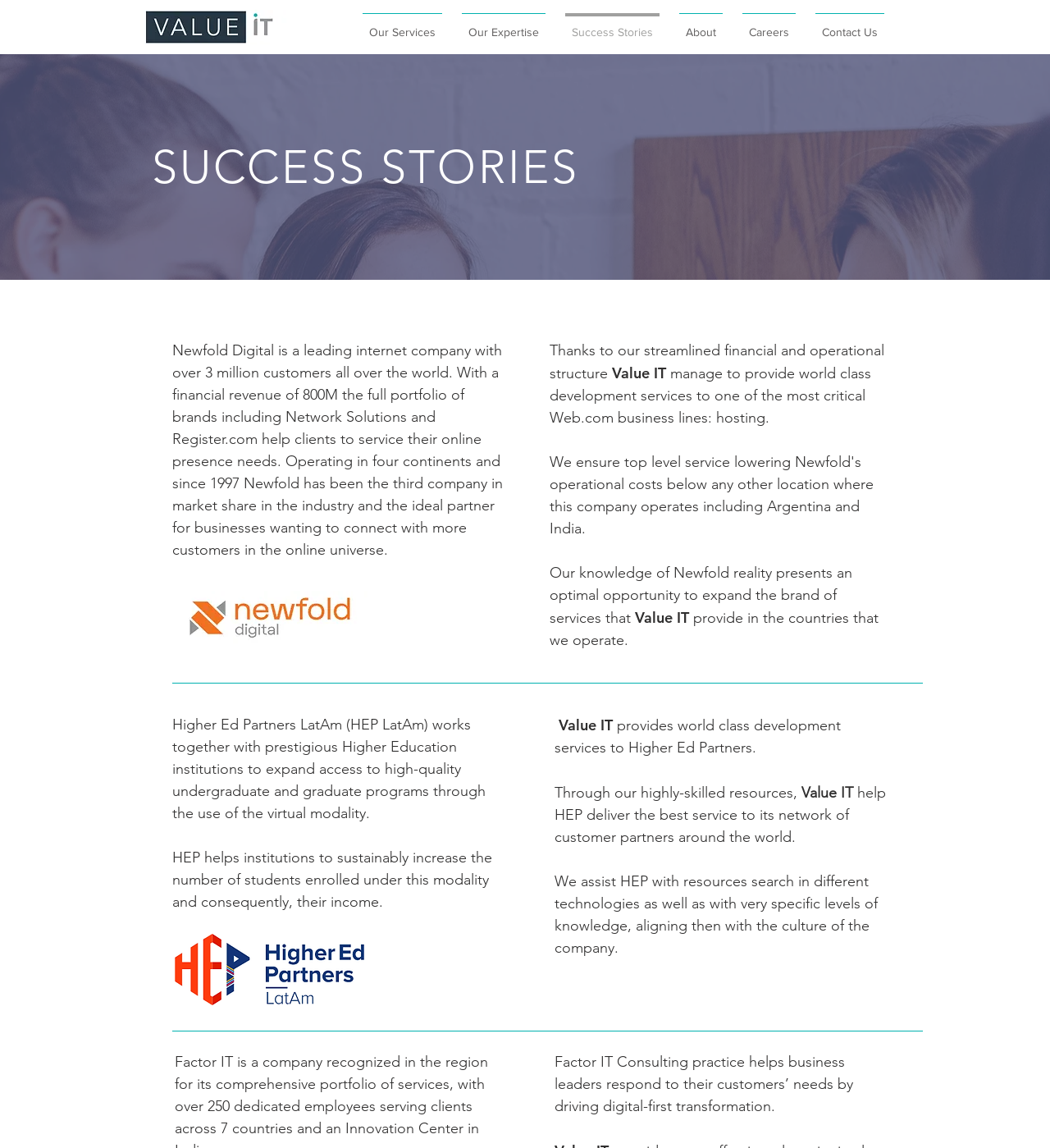Answer the following query concisely with a single word or phrase:
What is the role of Value IT in the third success story?

provides world class development services